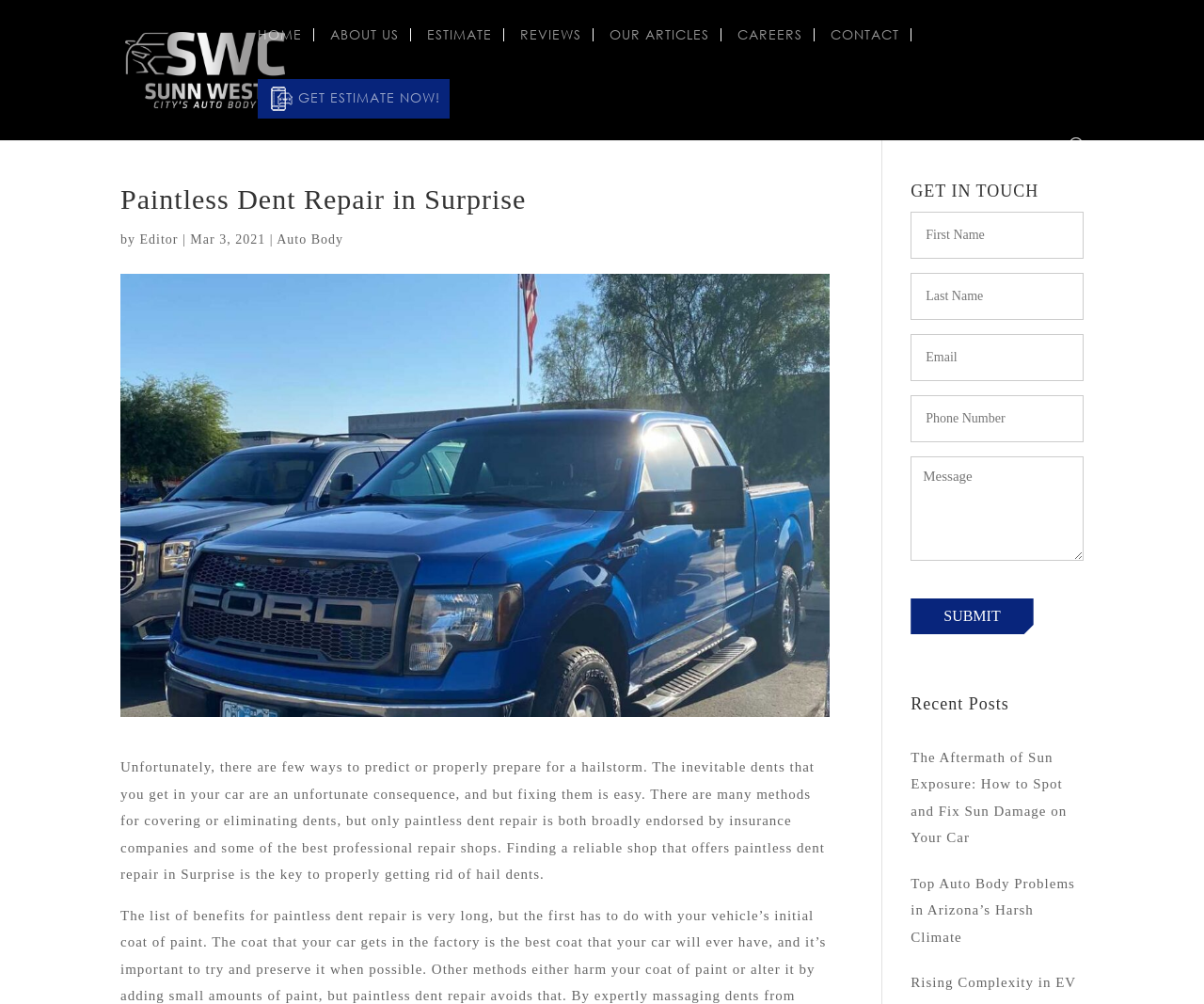Locate the bounding box coordinates of the element I should click to achieve the following instruction: "Click on the 'GET ESTIMATE NOW!' link".

[0.214, 0.079, 0.373, 0.118]